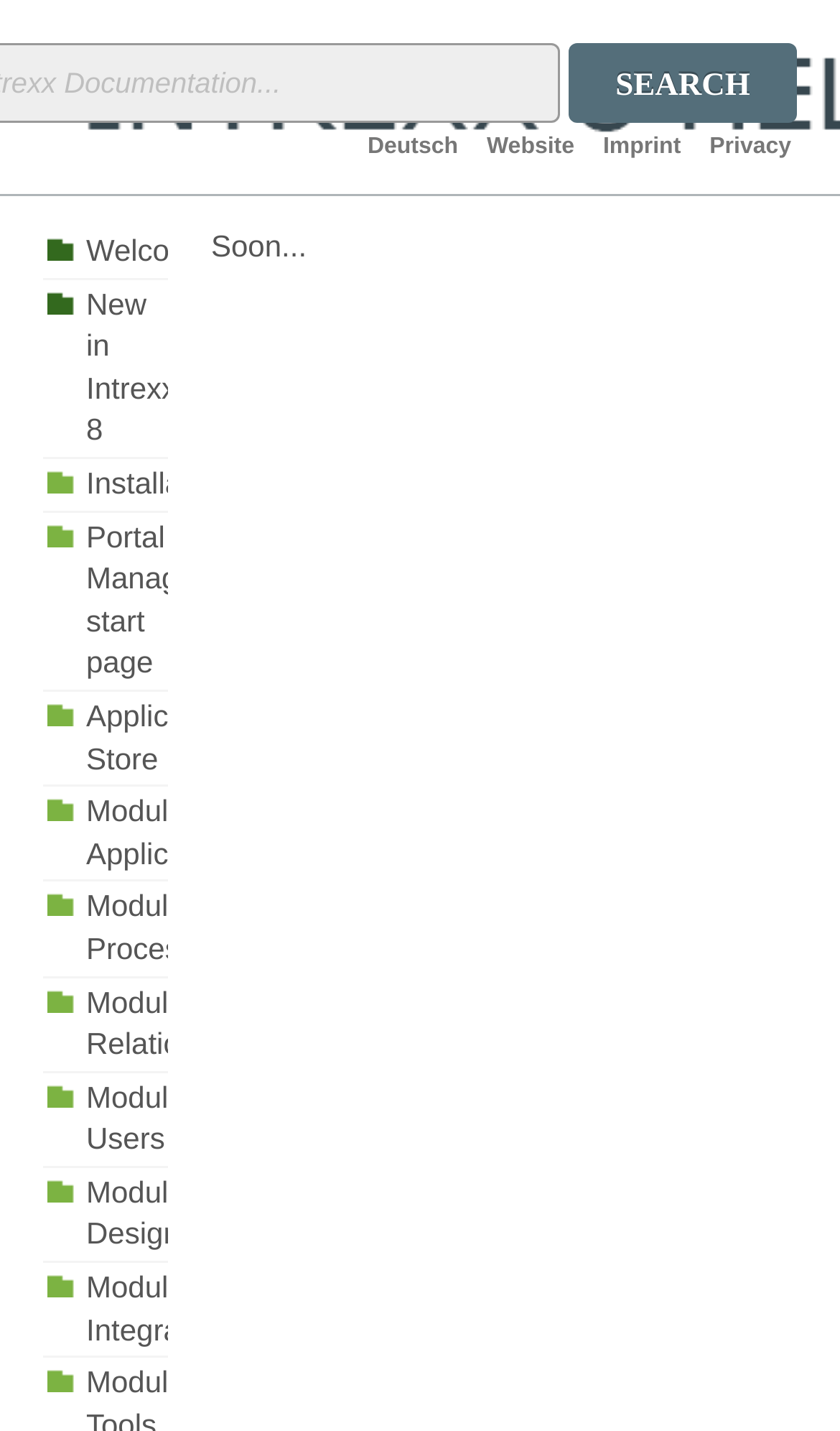What is the main category of the menu item at the top left?
Based on the image, provide your answer in one word or phrase.

Welcome!